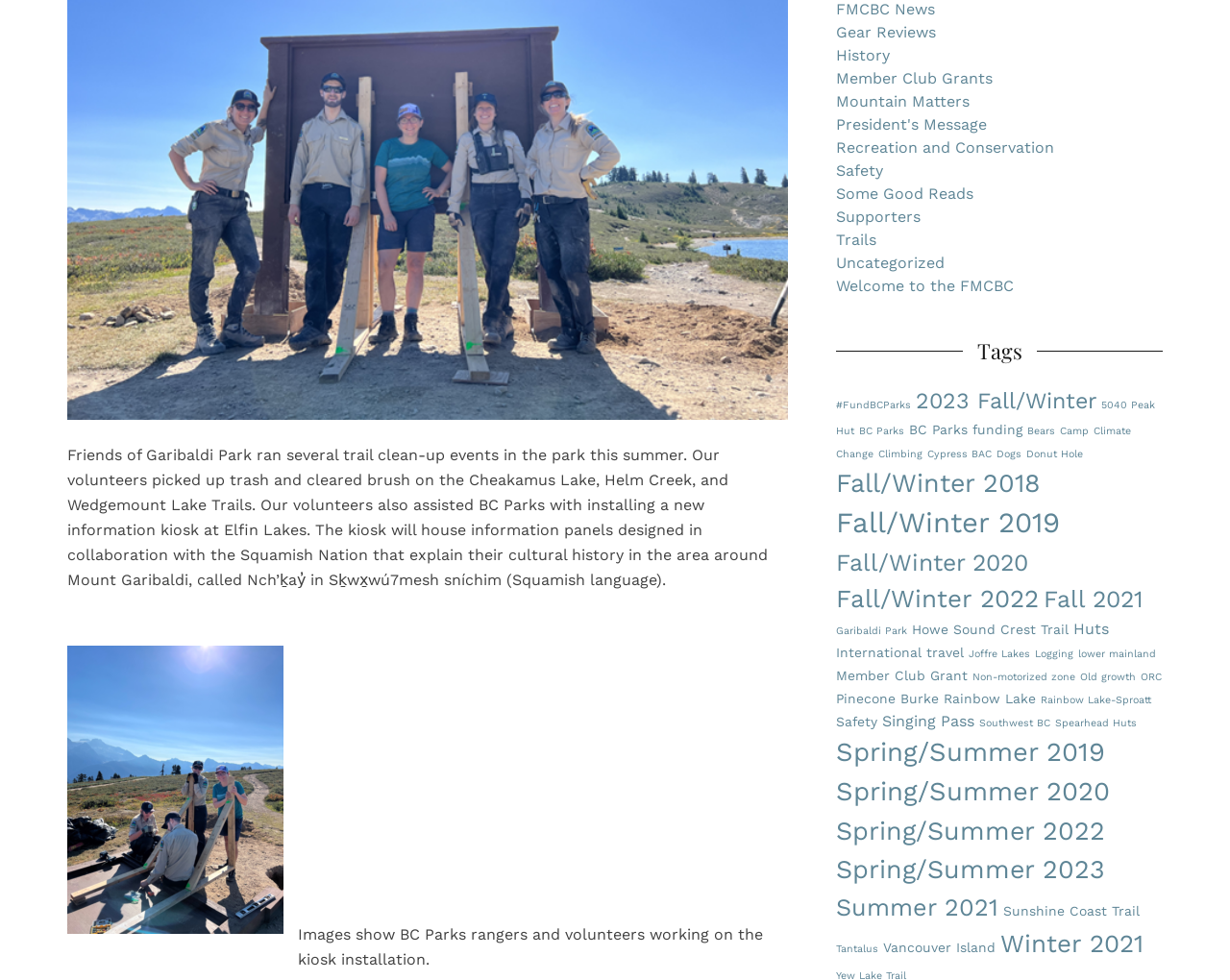Identify the bounding box for the UI element described as: "Recreation and Conservation". Ensure the coordinates are four float numbers between 0 and 1, formatted as [left, top, right, bottom].

[0.68, 0.141, 0.857, 0.16]